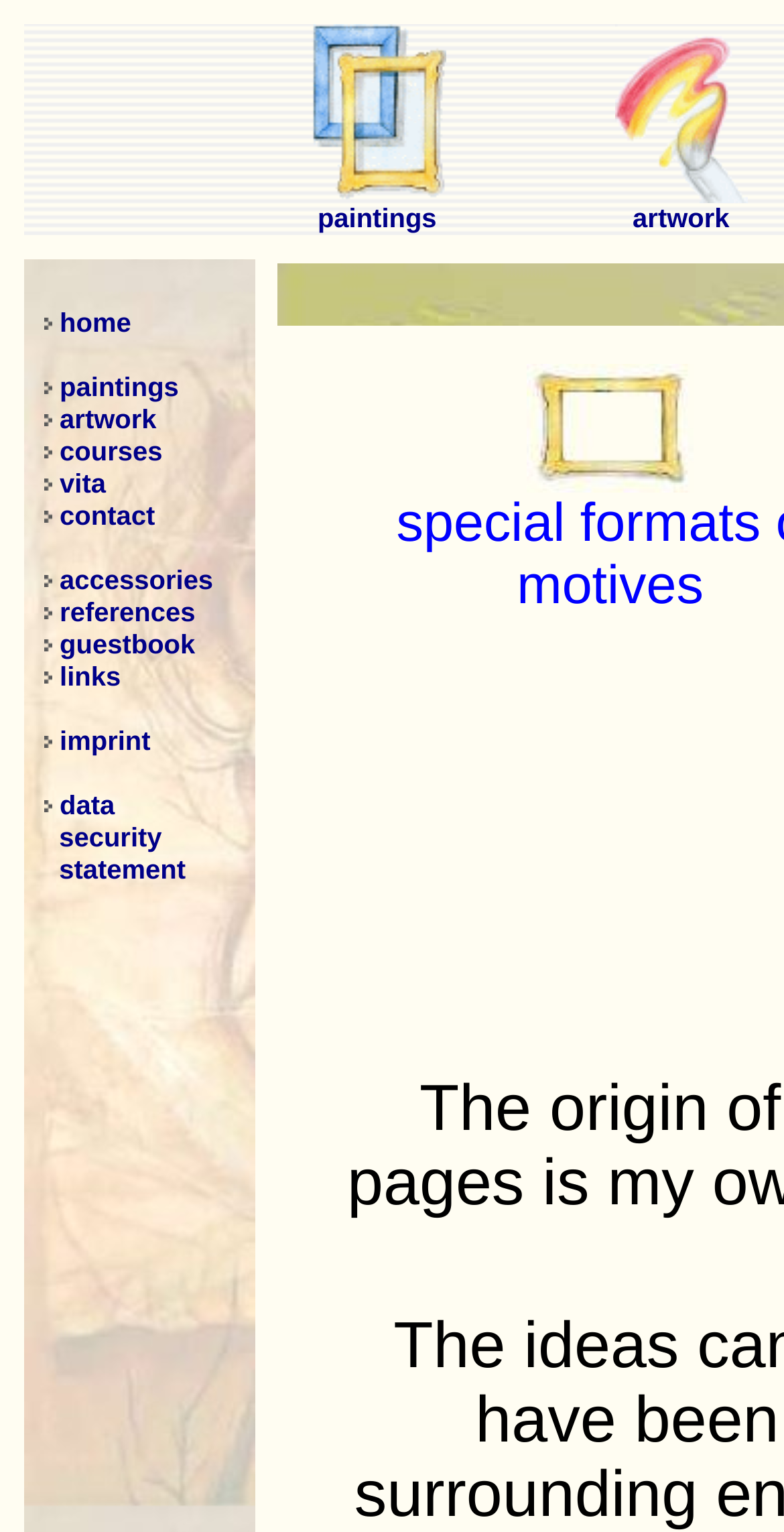Locate the bounding box coordinates of the element you need to click to accomplish the task described by this instruction: "view paintings".

[0.287, 0.016, 0.675, 0.154]